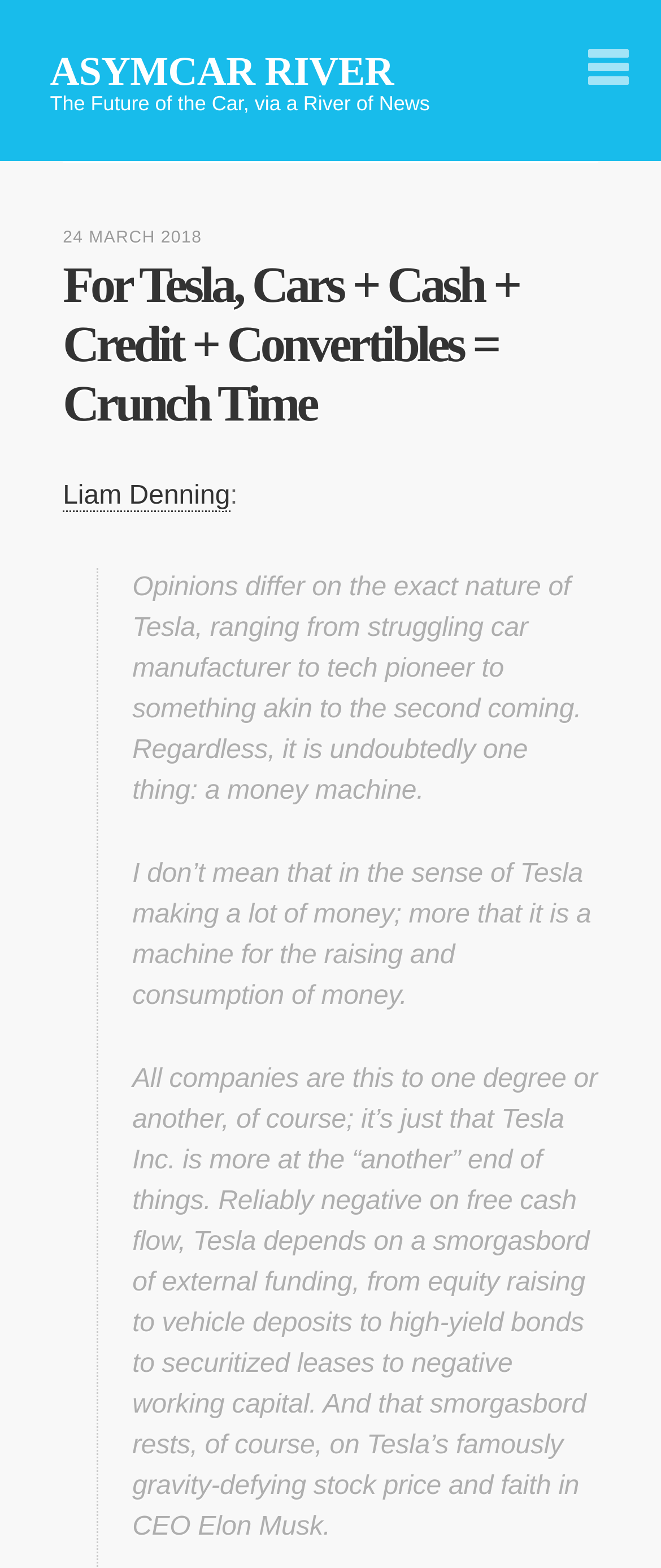Detail the various sections and features present on the webpage.

The webpage is about AsymCAR River, with a prominent heading "ASYMCAR RIVER" at the top left, accompanied by a link with the same text. Below this heading, there is a static text "The Future of the Car, via a River of News" that provides a brief description of the webpage's content.

On the top right, there is a link with no text, accompanied by a small image. This link is positioned above a series of news articles or blog posts. The first article has a heading "For Tesla, Cars + Cash + Credit + Convertibles = Crunch Time" with a link to the article, and is positioned at the top left of the article section. The article's author, "Liam Denning", is mentioned below the heading, followed by a colon and a brief summary of the article.

The article's content is divided into three paragraphs, which discuss Tesla's financial situation, its reliance on external funding, and its stock price. The paragraphs are positioned below each other, with the first paragraph starting at the top left of the article section, and the subsequent paragraphs flowing downwards.

There are a total of 4 links on the webpage, including the one at the top right with no text, and three links related to the news article. There is also one image on the webpage, which is positioned at the top right.